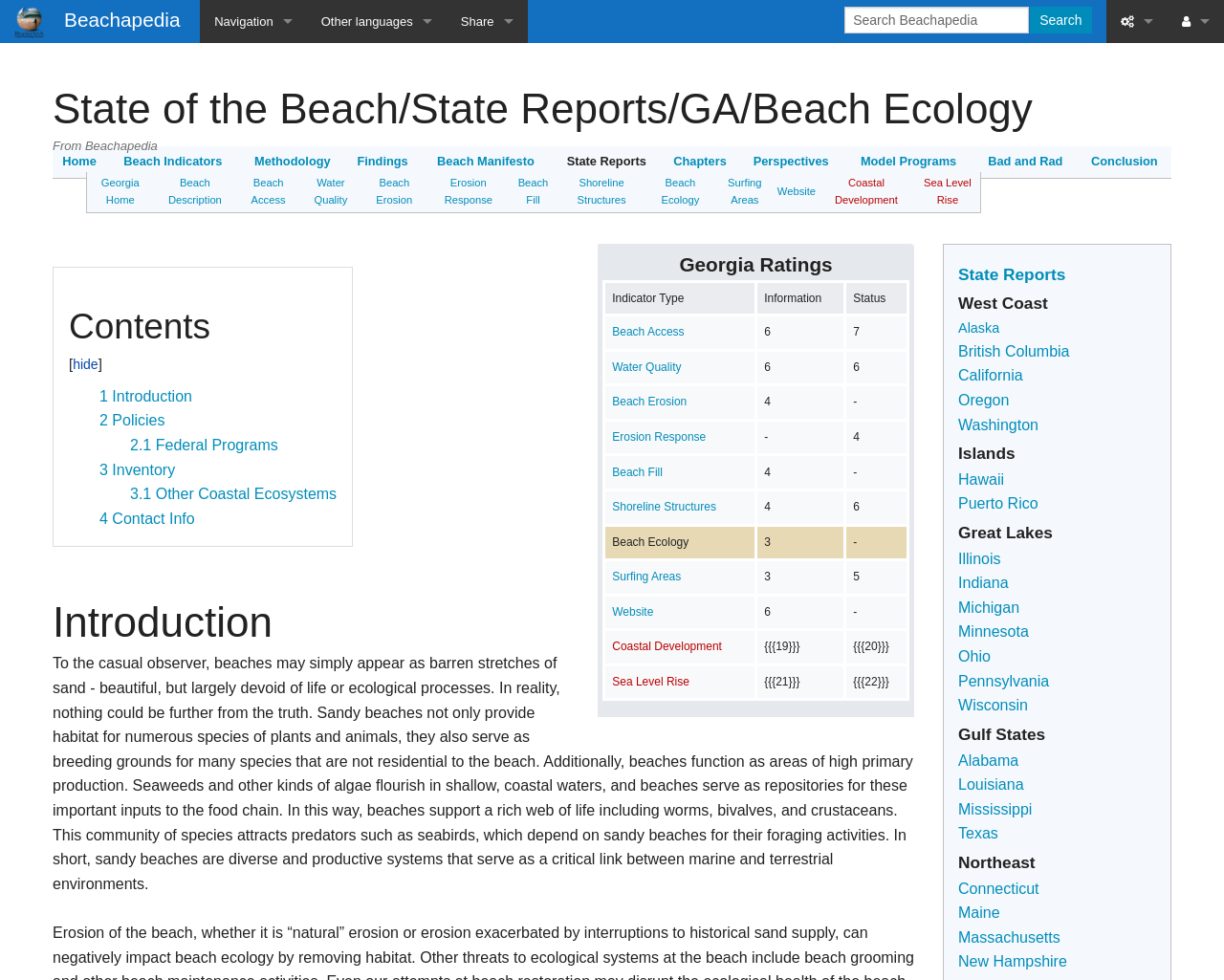Use the details in the image to answer the question thoroughly: 
How many languages are available on the webpage?

The webpage has links to 13 different languages, including Deutsch, Español, Français, and so on, indicating that the webpage is available in 13 languages.